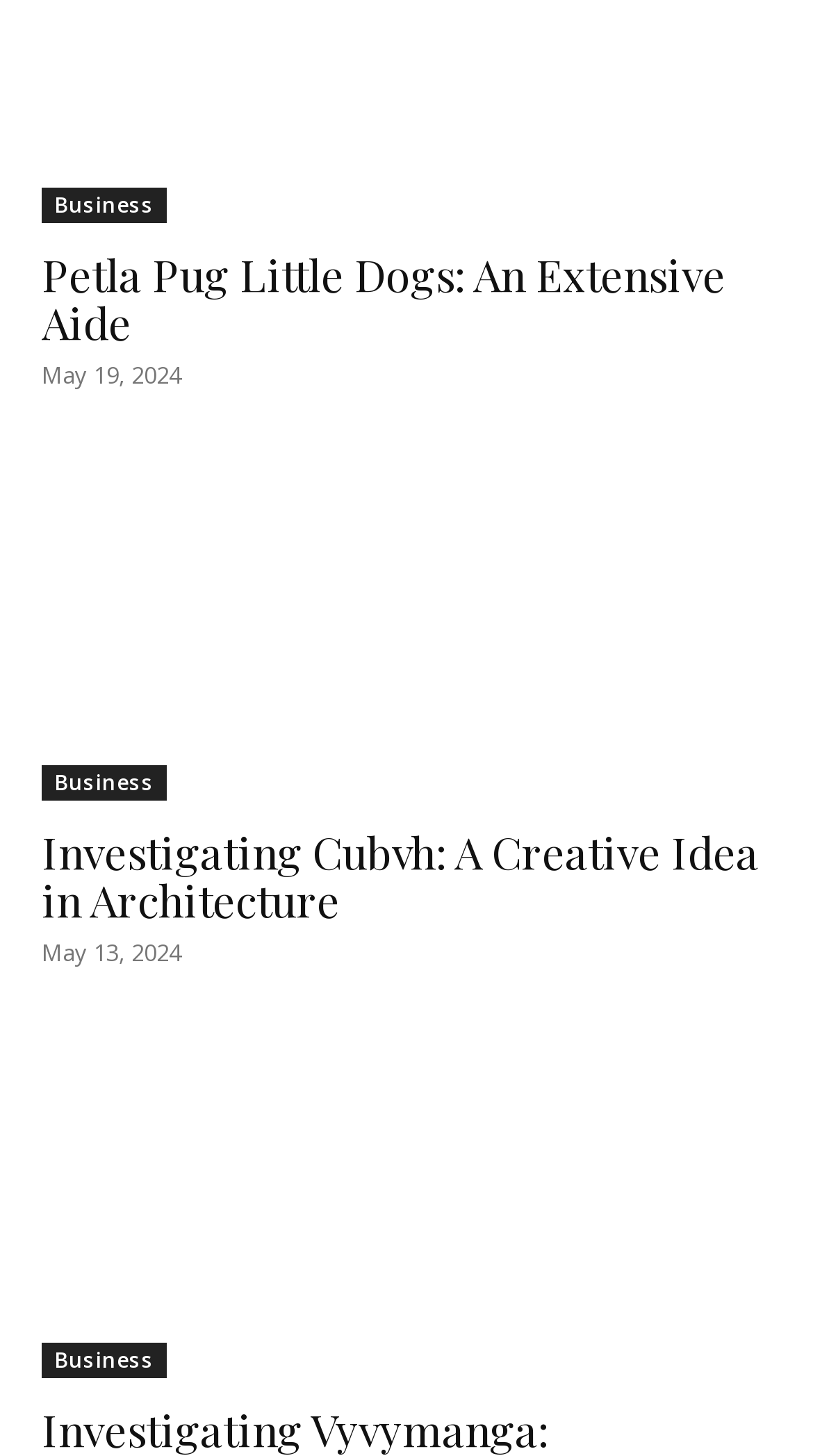Give the bounding box coordinates for the element described by: "Business".

[0.051, 0.922, 0.205, 0.947]